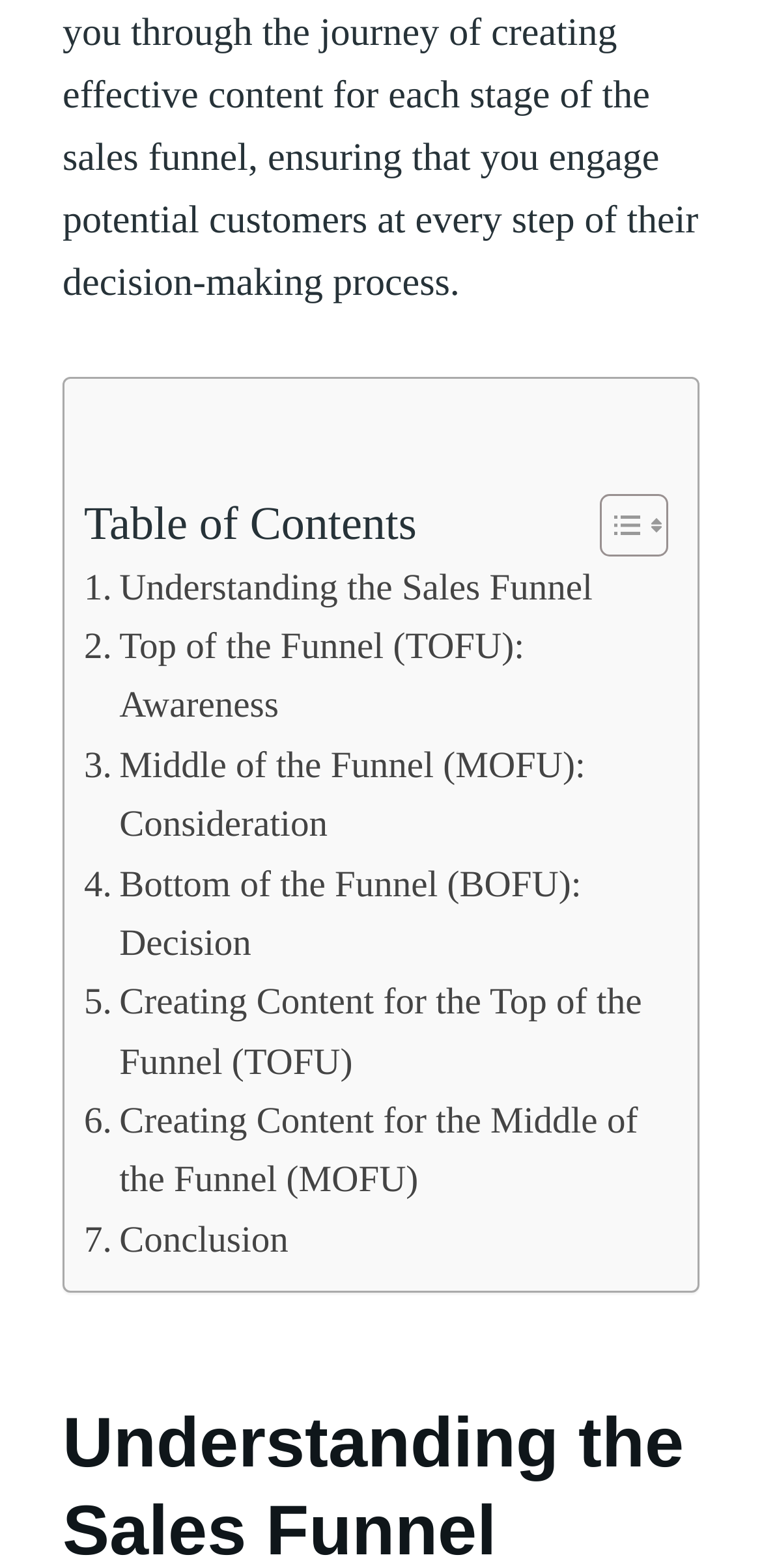Find the bounding box of the web element that fits this description: "Understanding the Sales Funnel".

[0.11, 0.357, 0.778, 0.395]